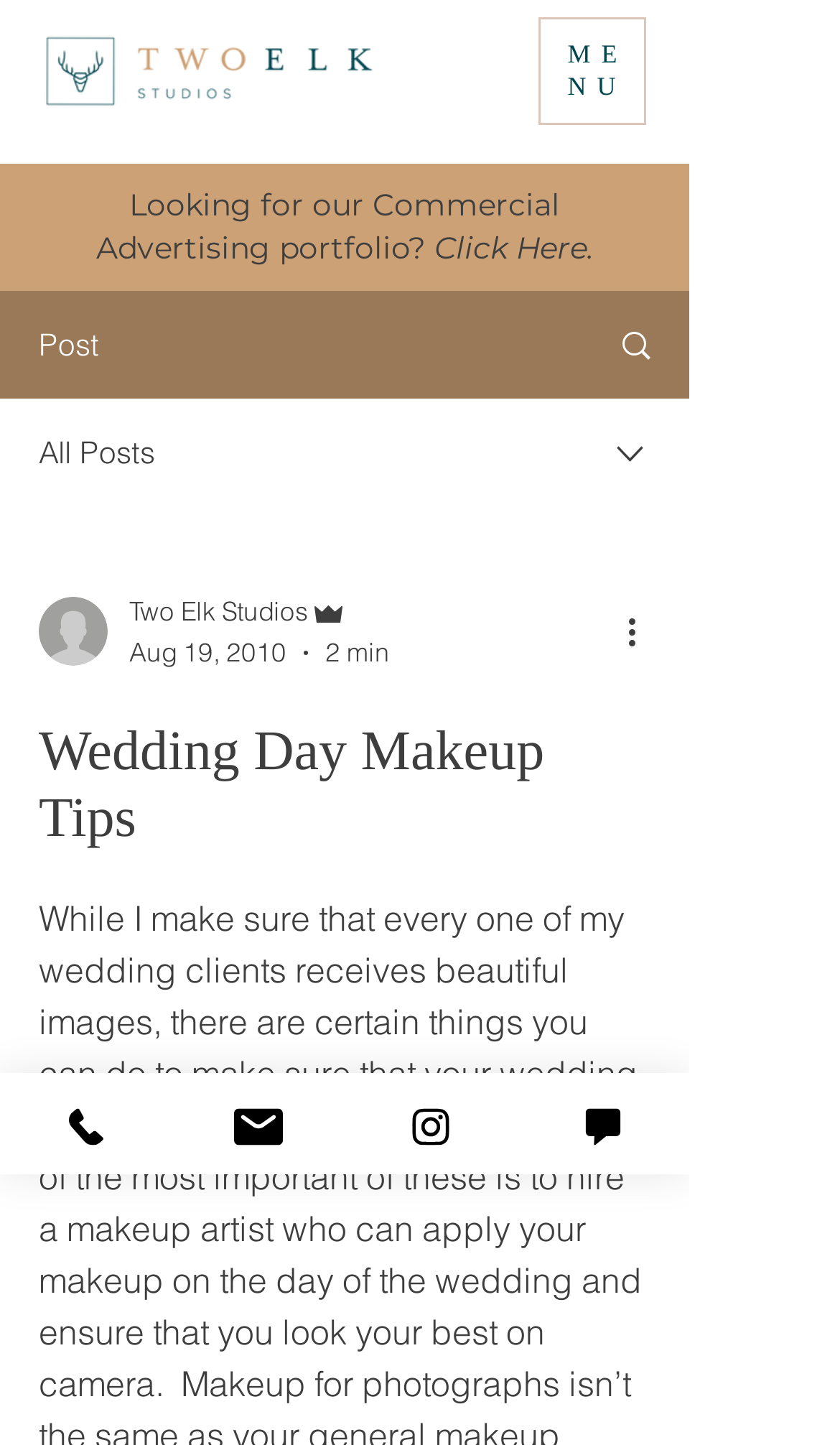Give a detailed overview of the webpage's appearance and contents.

The webpage appears to be a blog post or article about "Wedding Day Makeup Tips" from a photography studio called Two Elk Studios. At the top left corner, there is a horizontal logo of the studio, accompanied by a navigation menu button on the top right corner. Below the logo, there is a link to the studio's commercial advertising portfolio.

The main content of the page starts with a heading "Wedding Day Makeup Tips" followed by a block of text, which is not explicitly described in the accessibility tree. However, based on the meta description, it seems to be discussing how to ensure that wedding photographs represent the couple.

On the top right side, there are links to various categories, including "Post" and "All Posts", accompanied by small images. Below these links, there is a combobox with a dropdown menu that contains links to the writer's picture, the studio's admin page, and other options.

At the bottom of the page, there are links to contact the studio through phone, email, or Instagram, accompanied by small images. There is also a "Chat" button on the bottom right corner.

Throughout the page, there are several images, including the studio's logo, navigation icons, and possibly images related to the article's content, although their descriptions are not provided in the accessibility tree.